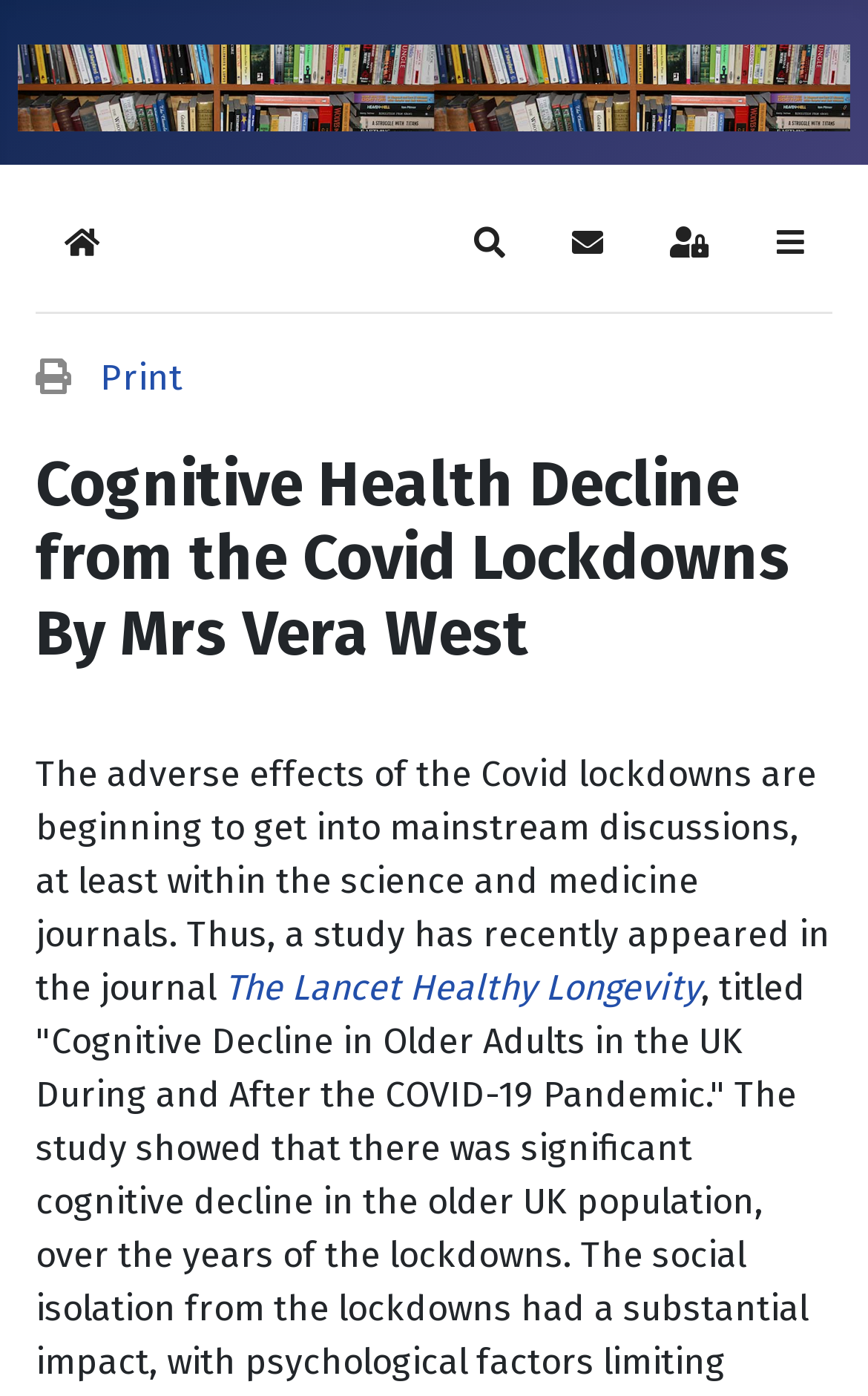What is the purpose of the button on the top right?
Utilize the image to construct a detailed and well-explained answer.

I found a button element on the top right of the webpage with the text 'Search', which suggests that it is used for searching the website.